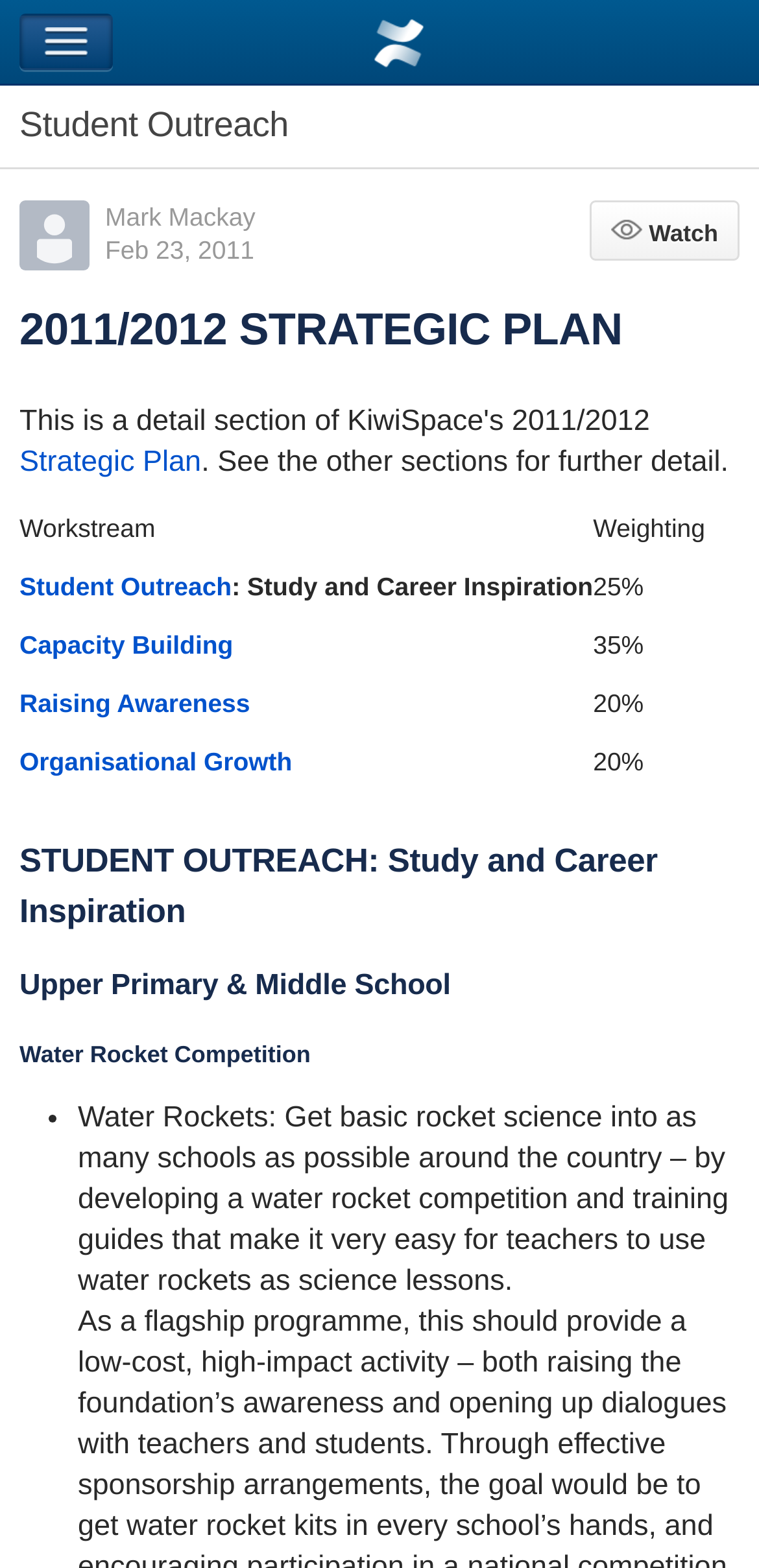Answer the question using only a single word or phrase: 
What is the purpose of the water rocket competition?

Get basic rocket science into schools